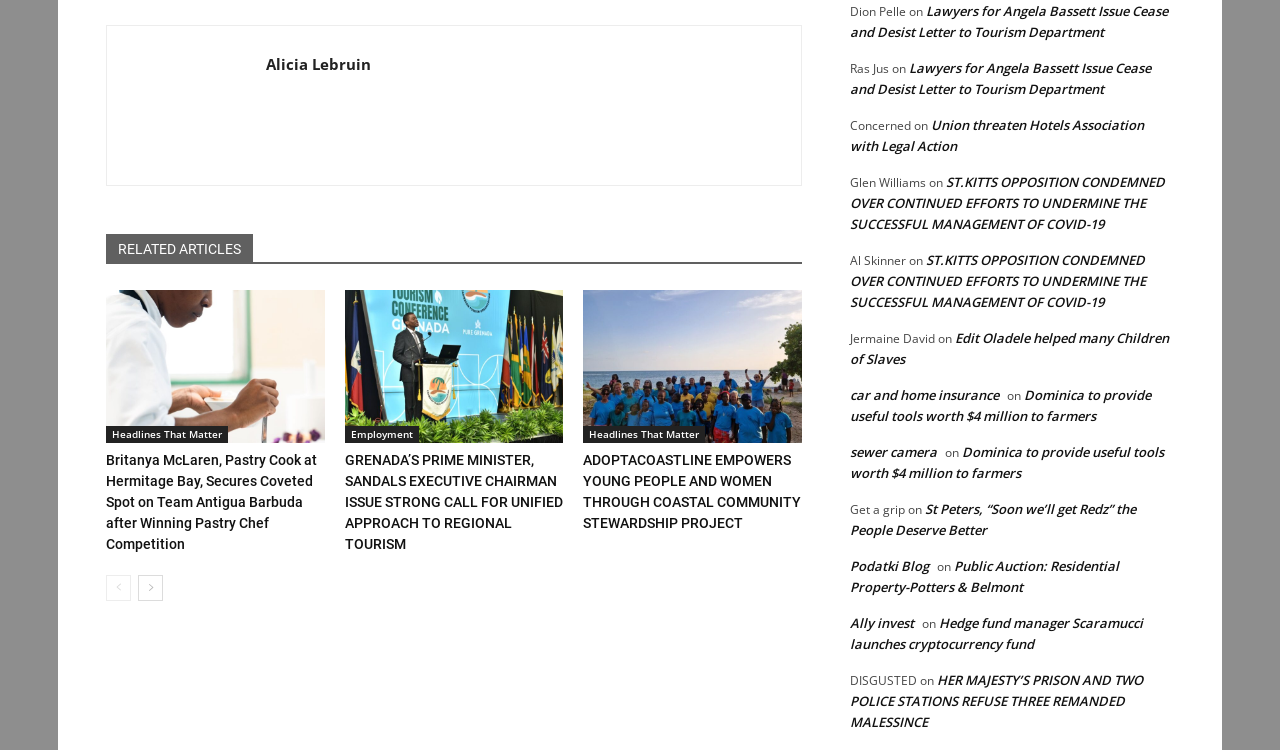Identify the bounding box coordinates of the area you need to click to perform the following instruction: "Go to the Home page".

None